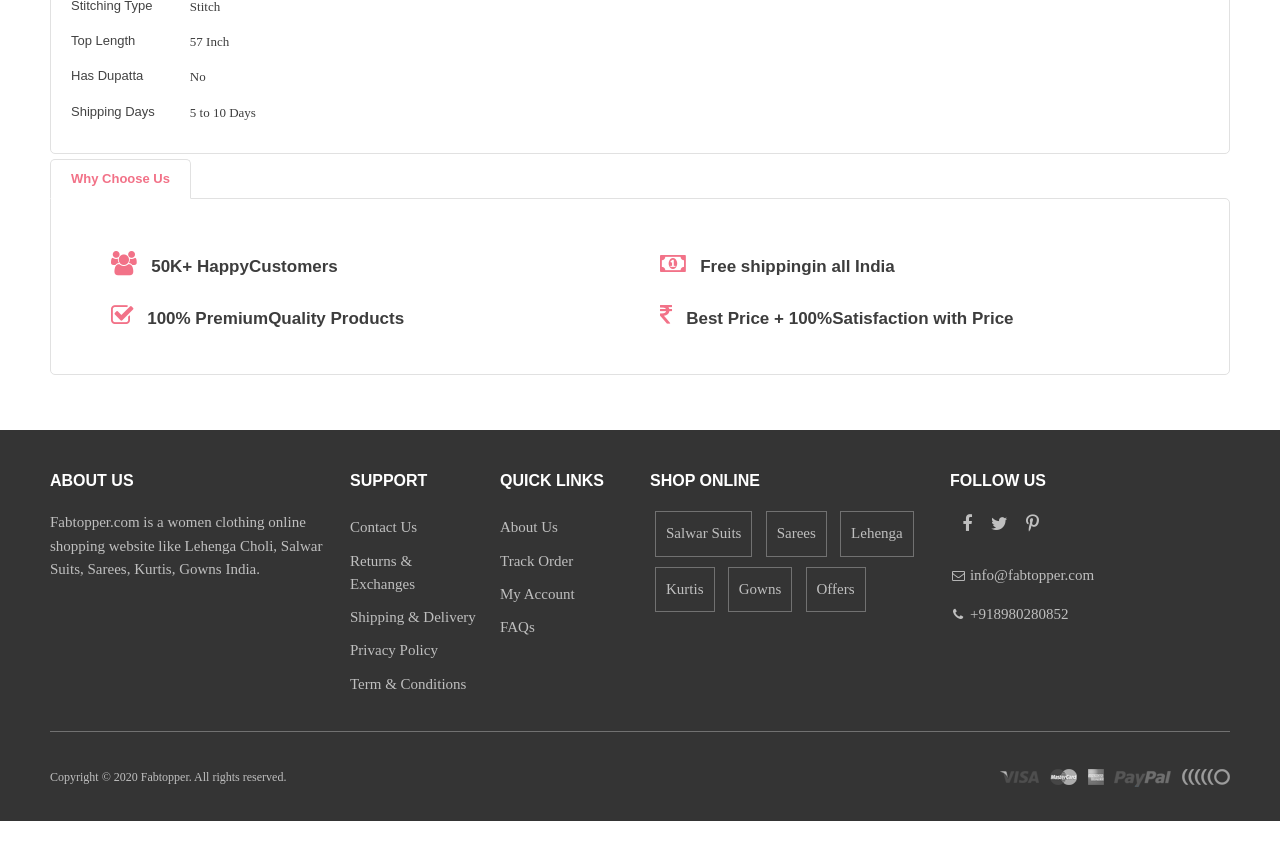Provide a brief response to the question below using a single word or phrase: 
How many happy customers does the website have?

50K+